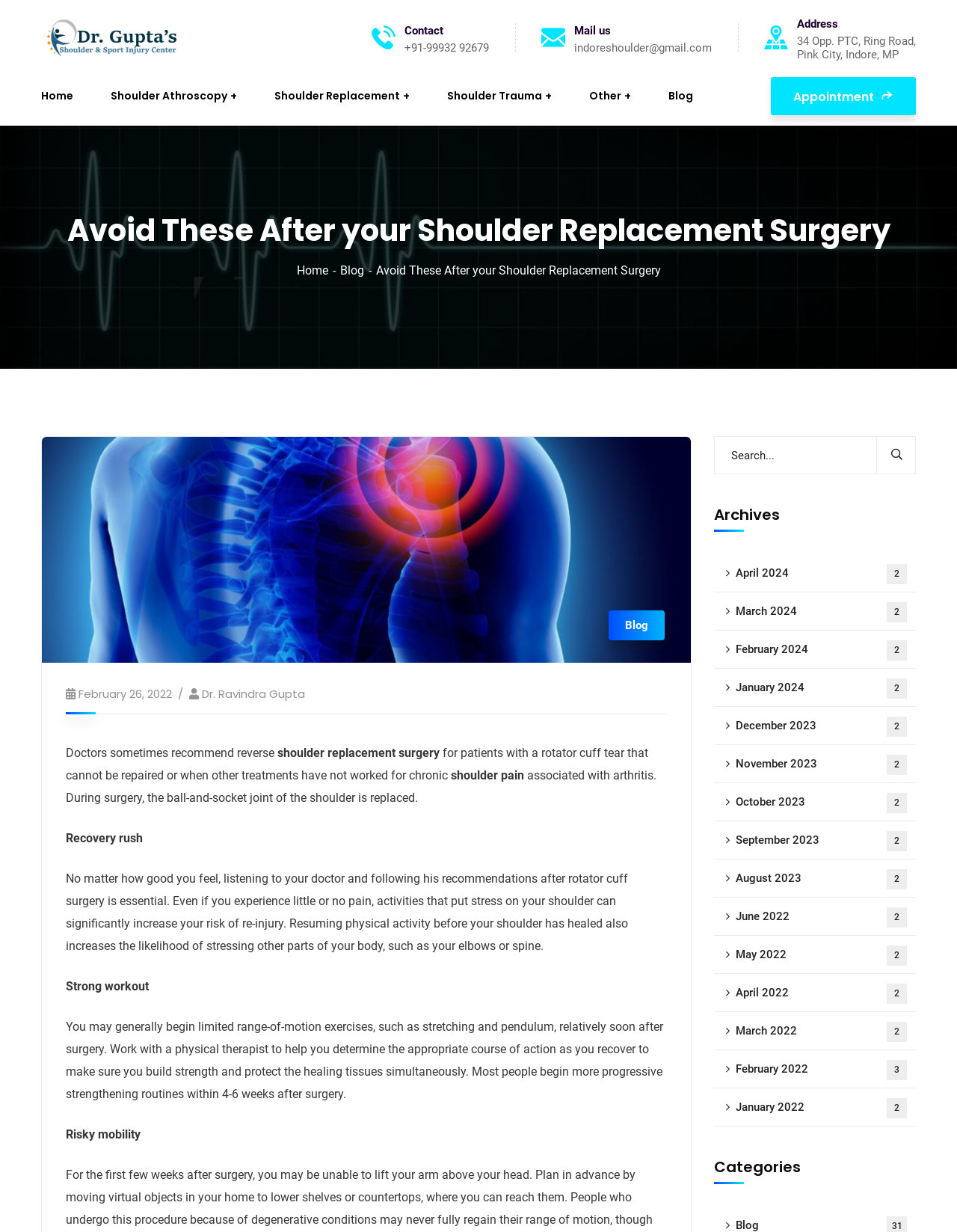Give a one-word or short phrase answer to this question: 
What is the address of the doctor's clinic?

34 Opp. PTC, Ring Road, Pink City, Indore, MP